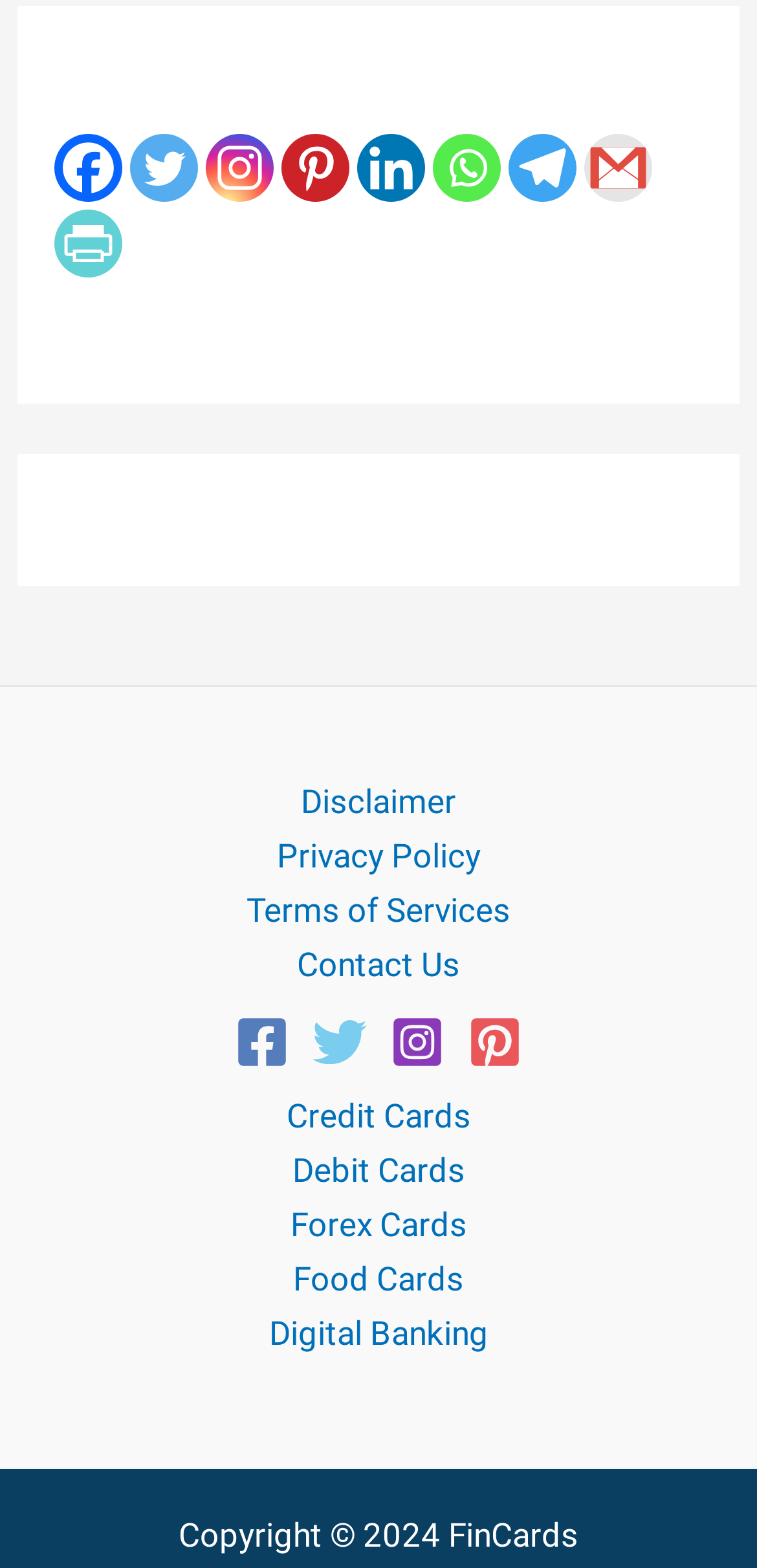Find and specify the bounding box coordinates that correspond to the clickable region for the instruction: "Open Instagram page".

[0.515, 0.647, 0.587, 0.681]